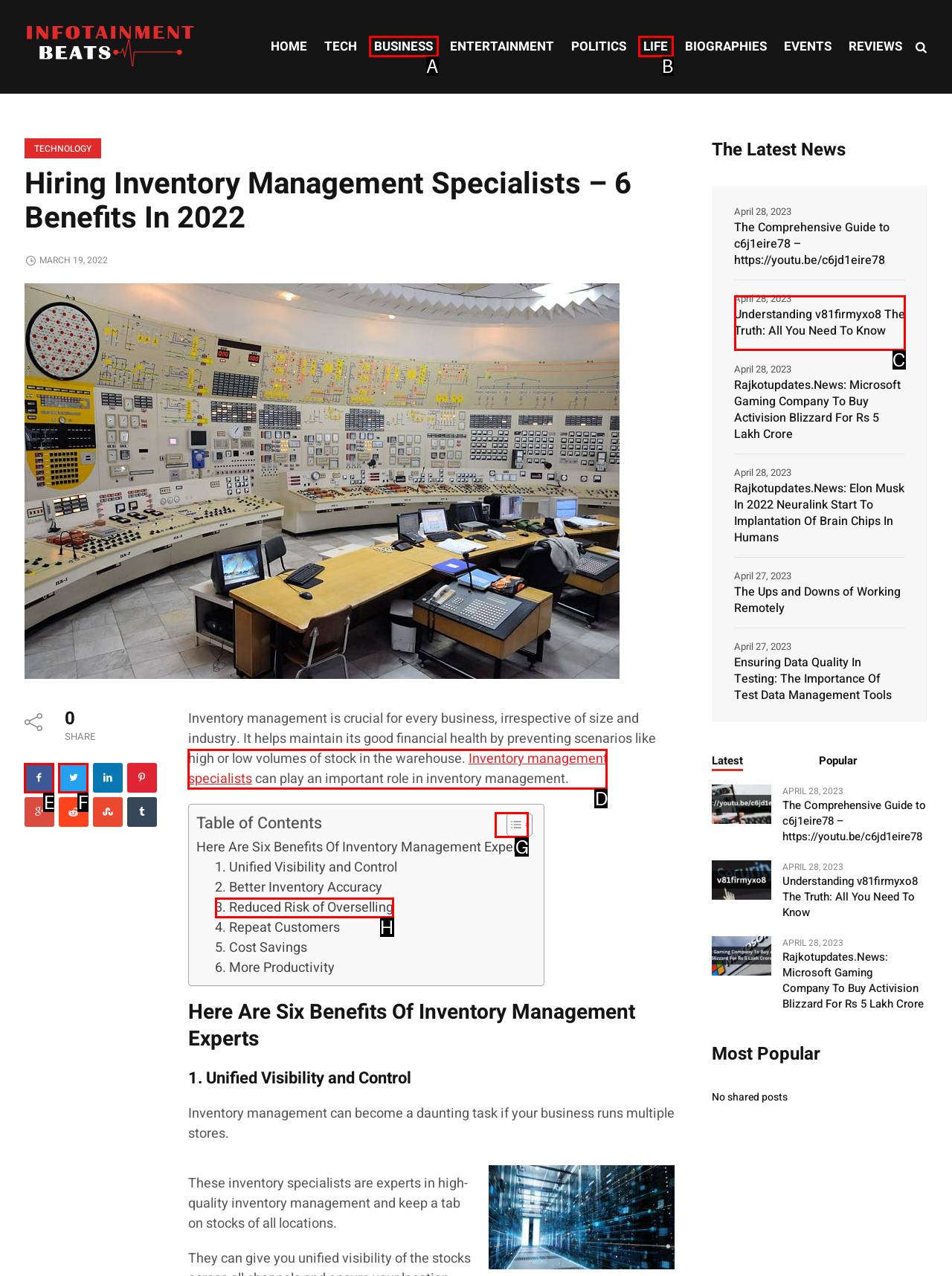From the given options, choose the HTML element that aligns with the description: 3. Reduced Risk of Overselling. Respond with the letter of the selected element.

H